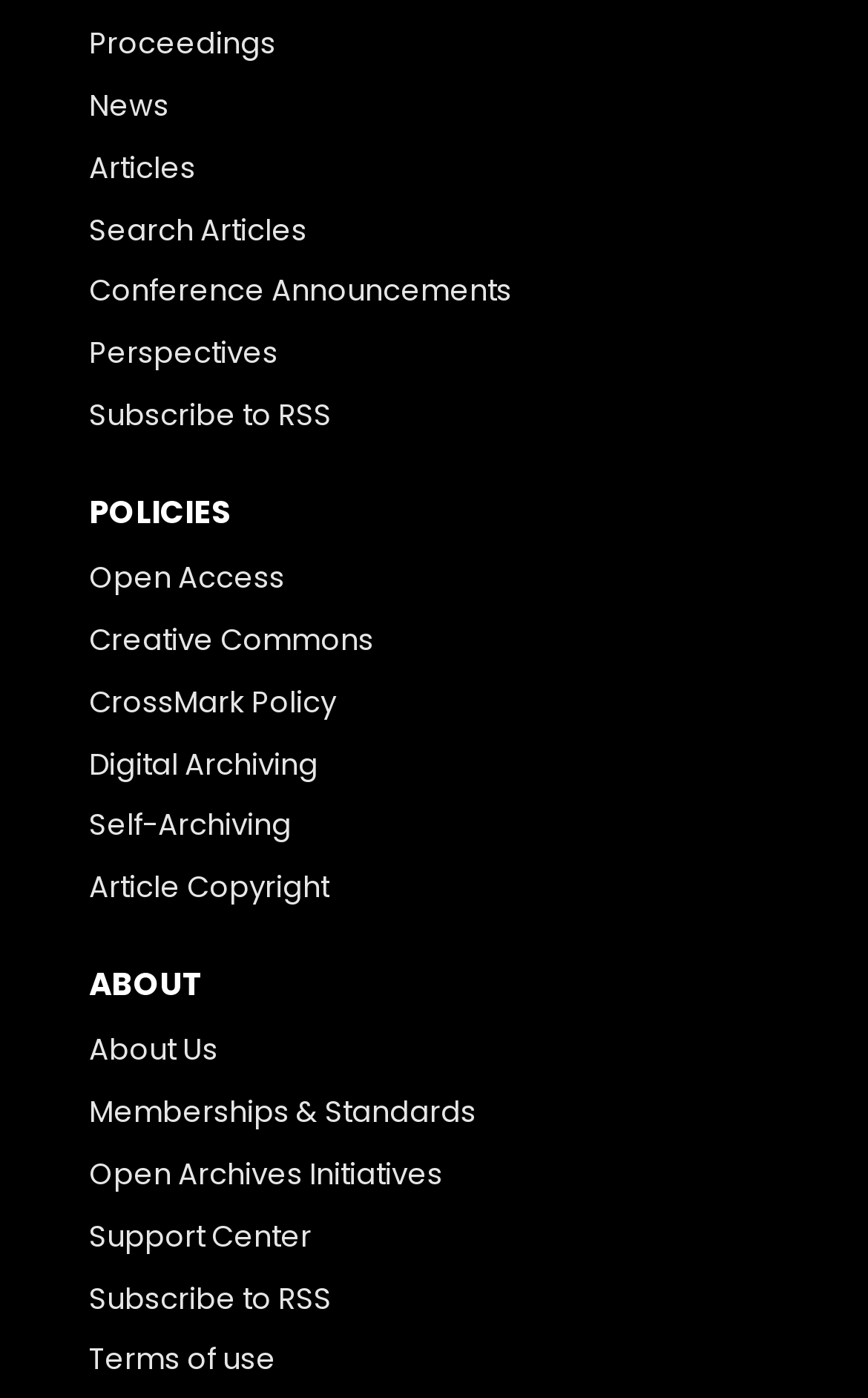What is the first link on the webpage?
Please provide a comprehensive answer based on the visual information in the image.

The first link on the webpage is 'Proceedings' which is located at the top left corner of the webpage with a bounding box coordinate of [0.103, 0.016, 0.318, 0.049].